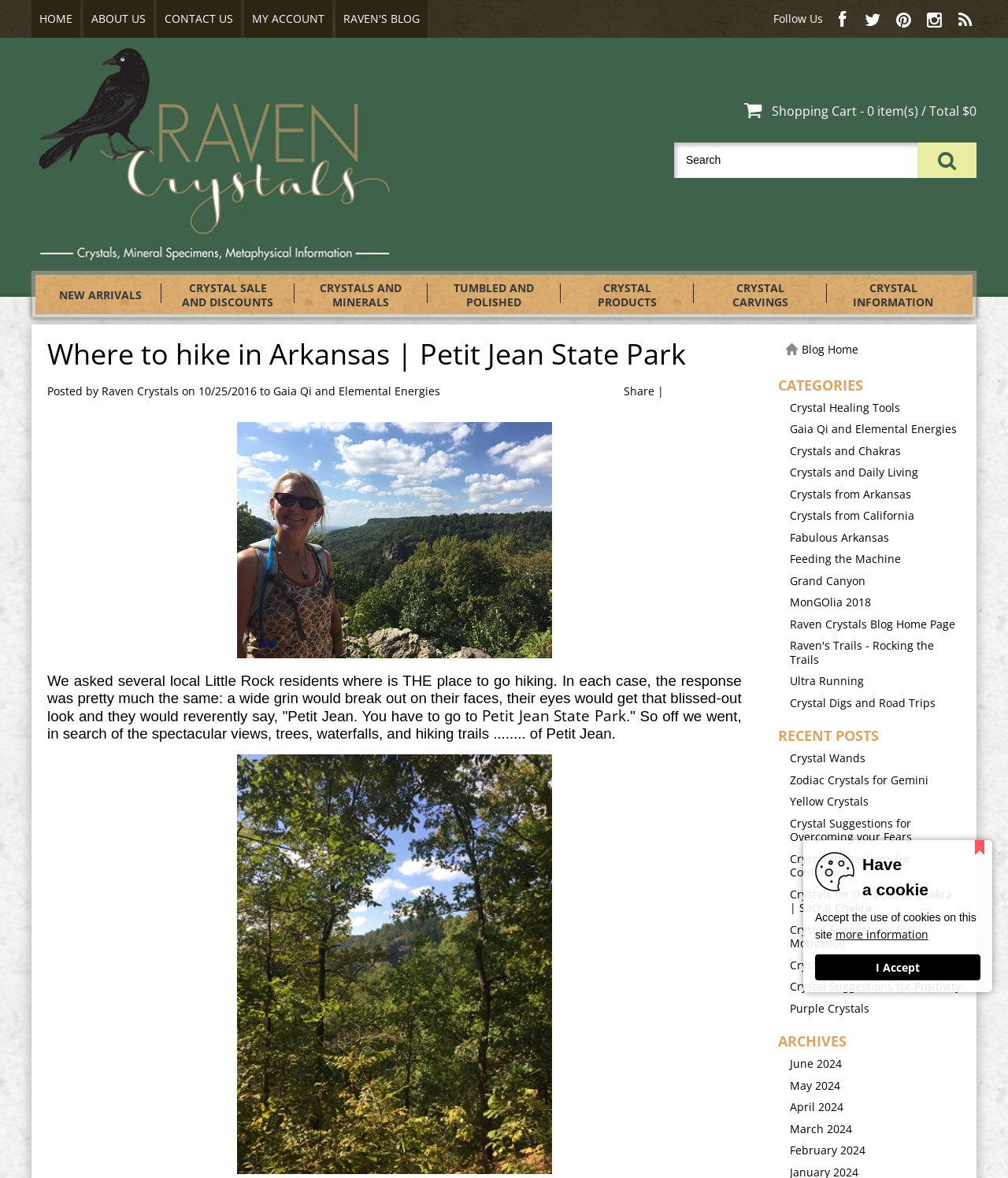Please provide a brief answer to the question using only one word or phrase: 
What types of products are sold on this website?

Crystals and minerals